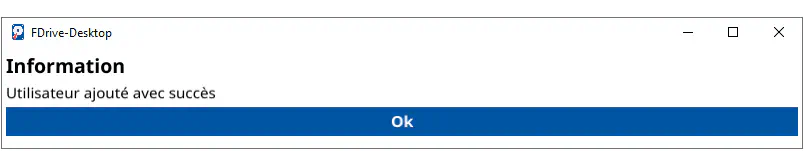Describe the image with as much detail as possible.

The image displays a notification window from the FDrive-Desktop application, indicating that a user has been successfully added to the system. The title of the window reads "Information," and the message below it states "Utilisateur ajouté avec succès," which means "User added successfully" in French. At the bottom of the window, there is a prominent blue button labeled "Ok," allowing users to confirm the message and close the notification. This notification serves as an important confirmation step in the user management process, responding to actions taken in the application.